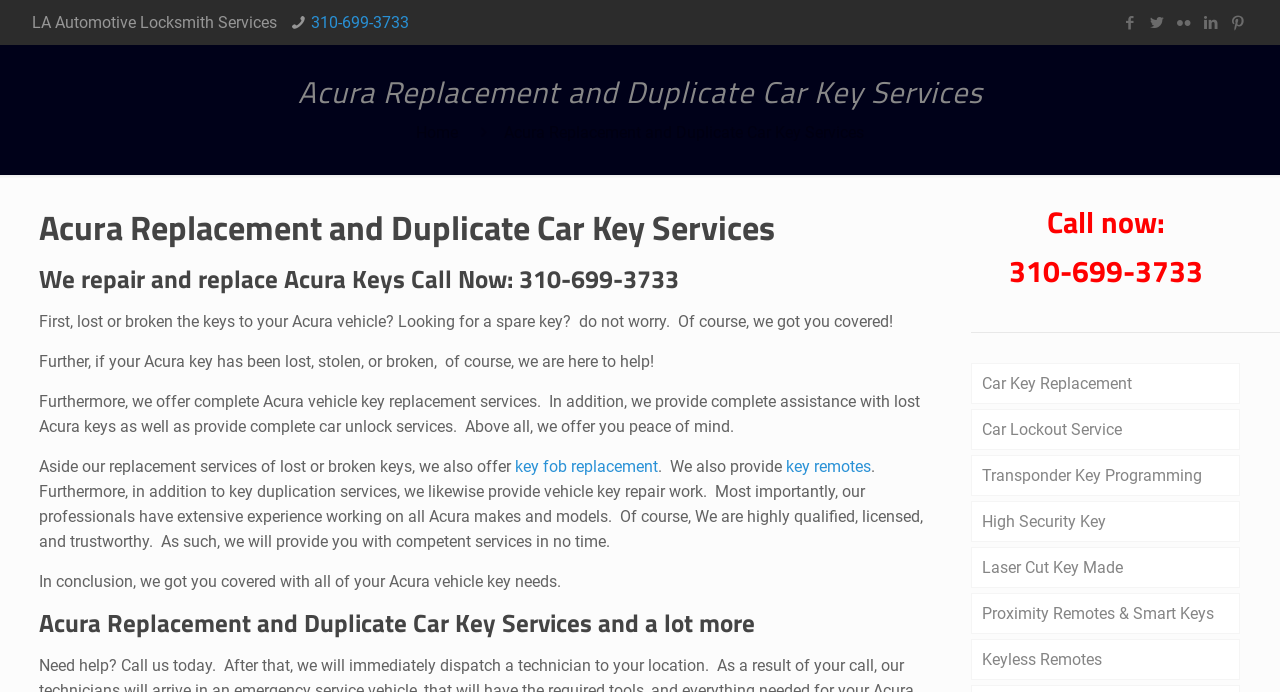Identify the coordinates of the bounding box for the element described below: "key fob replacement". Return the coordinates as four float numbers between 0 and 1: [left, top, right, bottom].

[0.402, 0.66, 0.514, 0.688]